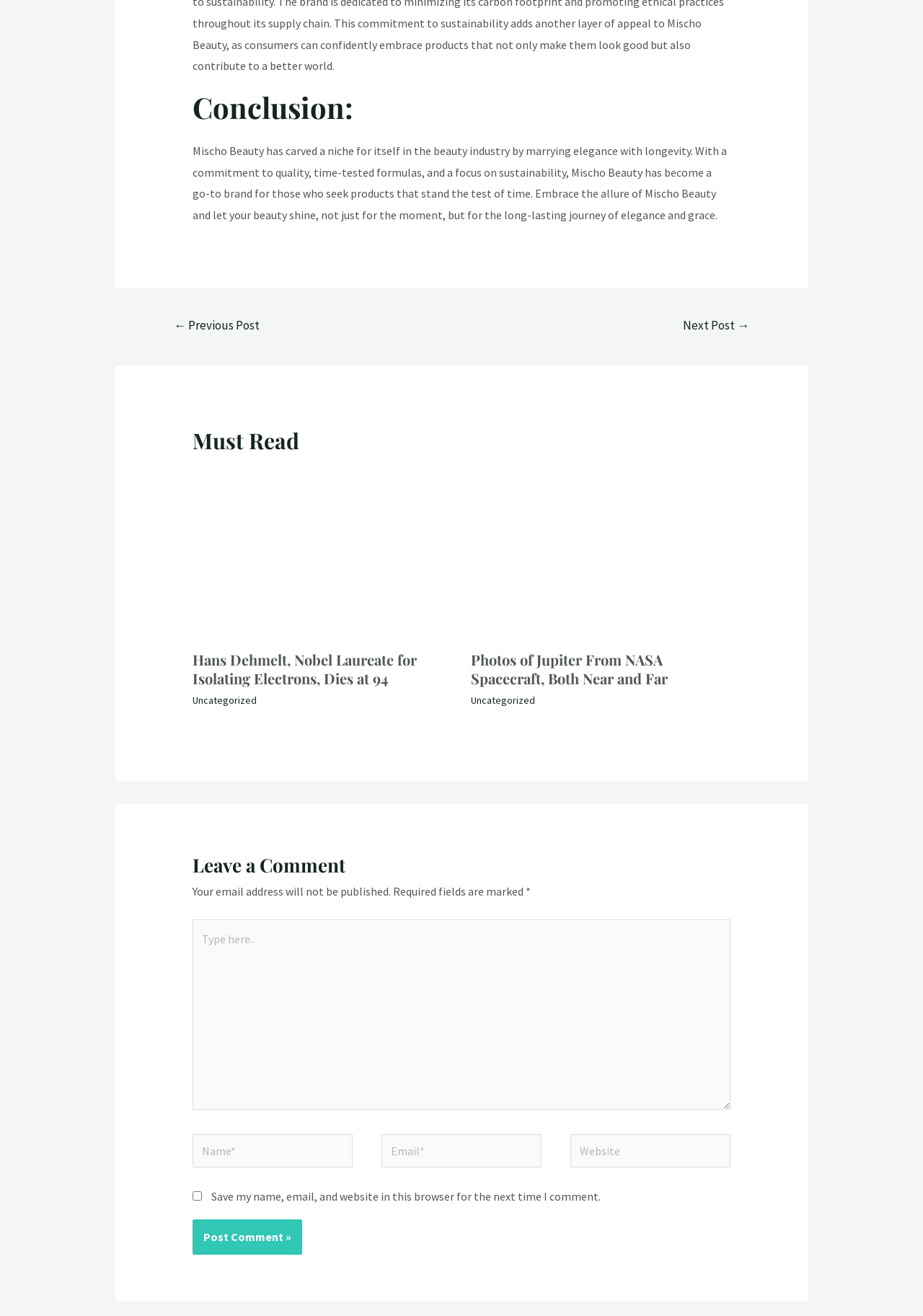What is the text of the button at the bottom of the comment section?
Answer with a single word or short phrase according to what you see in the image.

Post Comment »